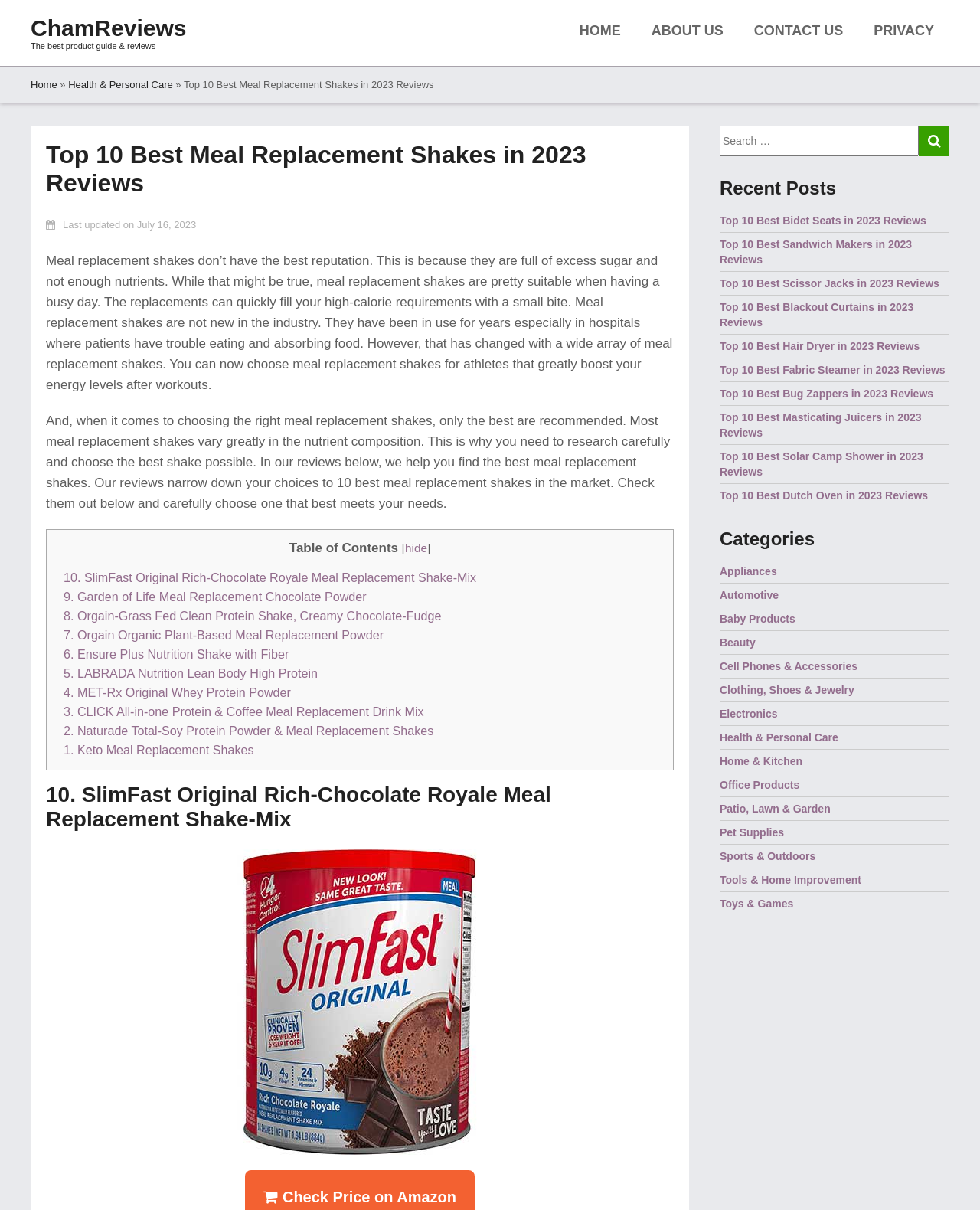Please specify the bounding box coordinates of the clickable section necessary to execute the following command: "Search for a product".

[0.734, 0.104, 0.938, 0.129]